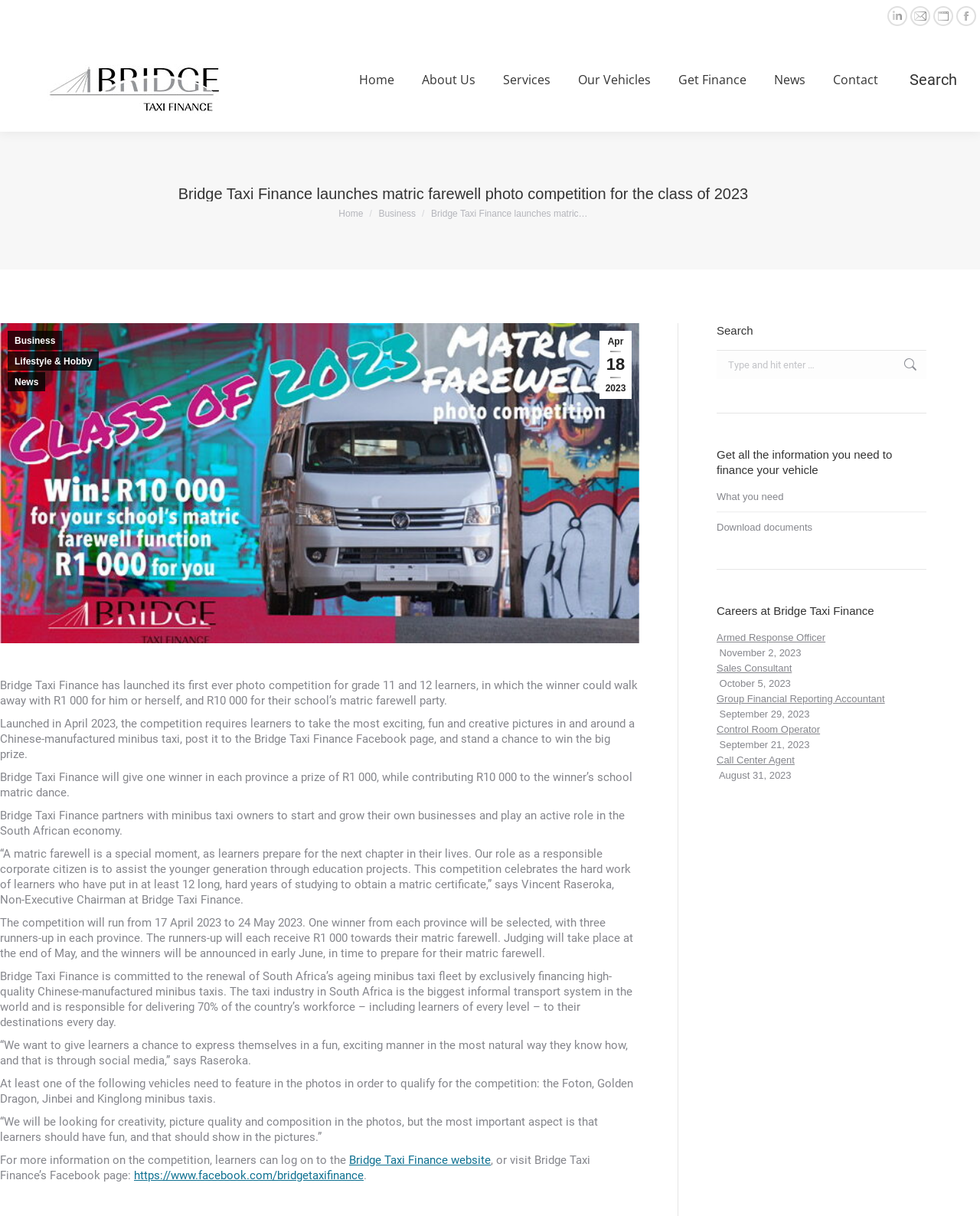Analyze the image and deliver a detailed answer to the question: What is the phone number of Bridge Taxi Finance?

I found the phone number by looking at the top of the webpage, where the contact information is usually displayed. The phone number is written in a static text element as '0800 274 343 (0800 BRIDGE)'.